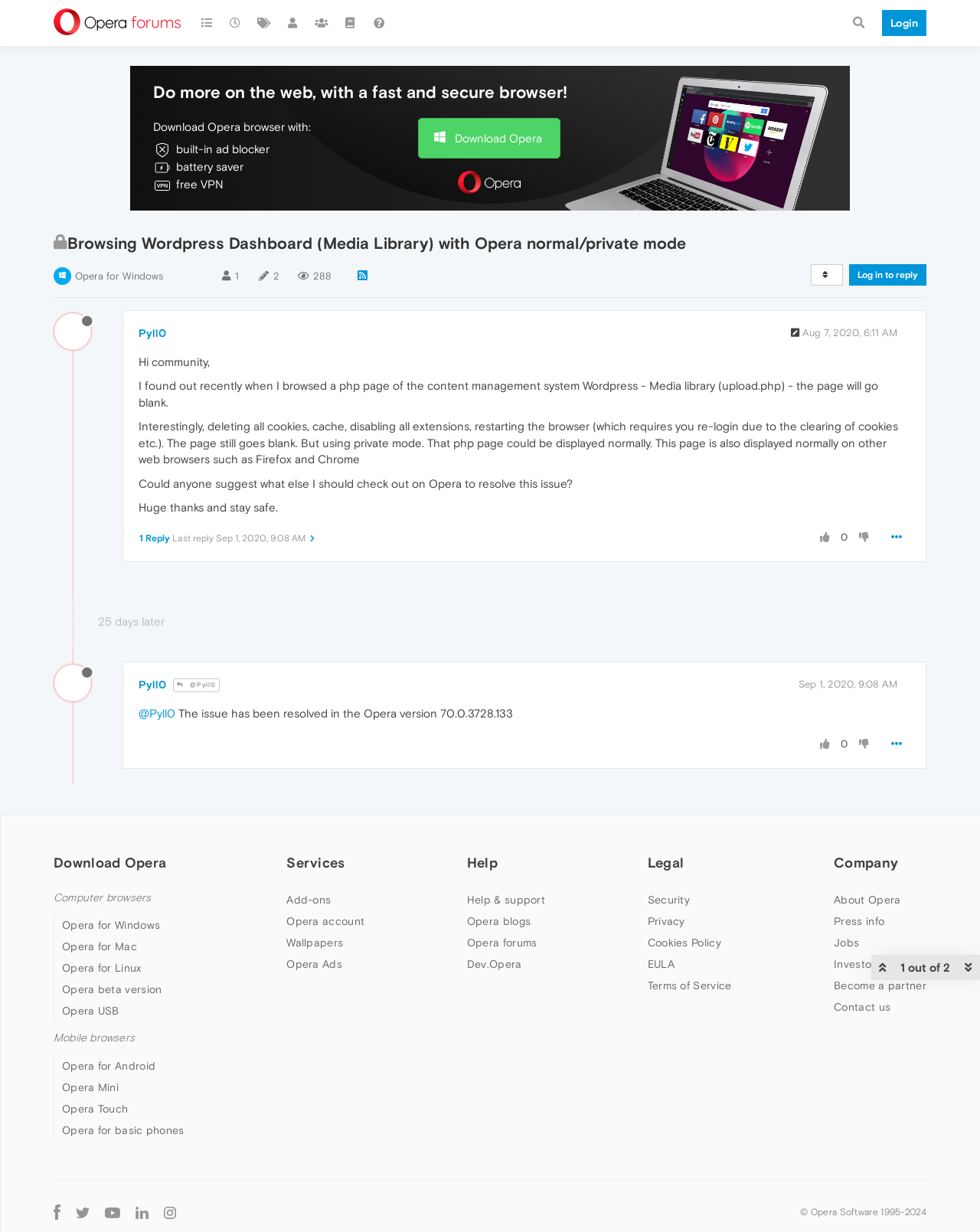Kindly provide the bounding box coordinates of the section you need to click on to fulfill the given instruction: "Subscribe to the newsletter".

None